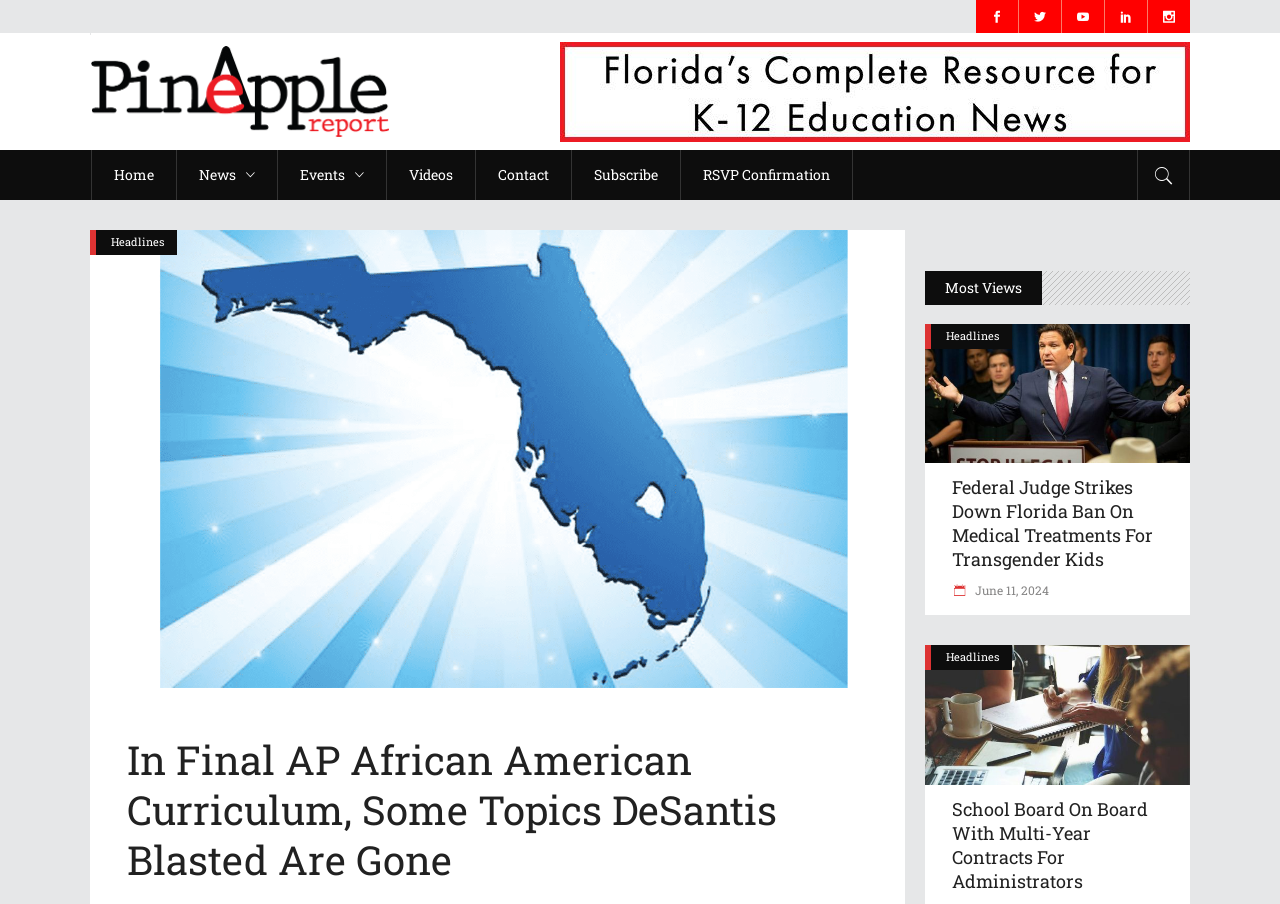Extract the top-level heading from the webpage and provide its text.

In Final AP African American Curriculum, Some Topics DeSantis Blasted Are Gone